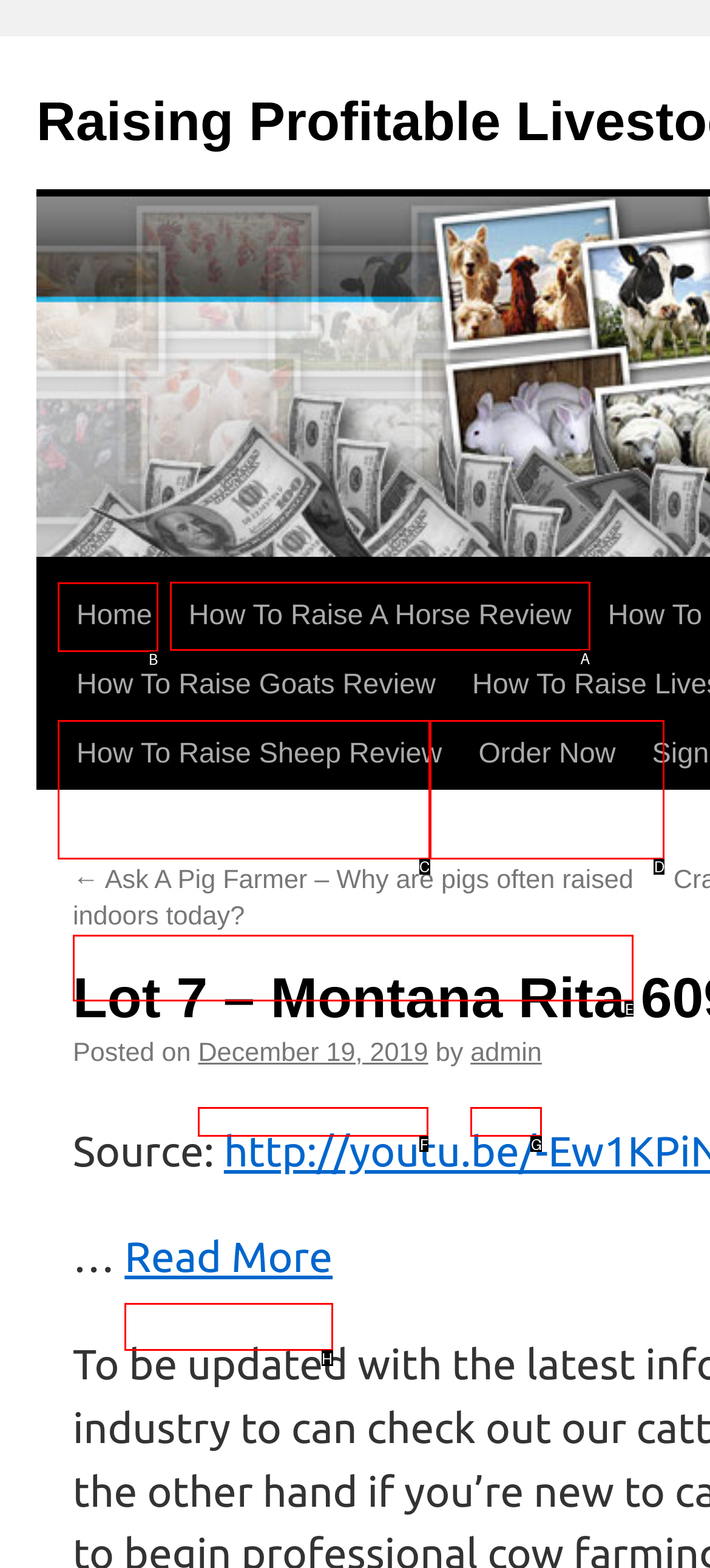Select the letter of the UI element you need to click to complete this task: Read the 'How To Raise A Horse Review'.

A